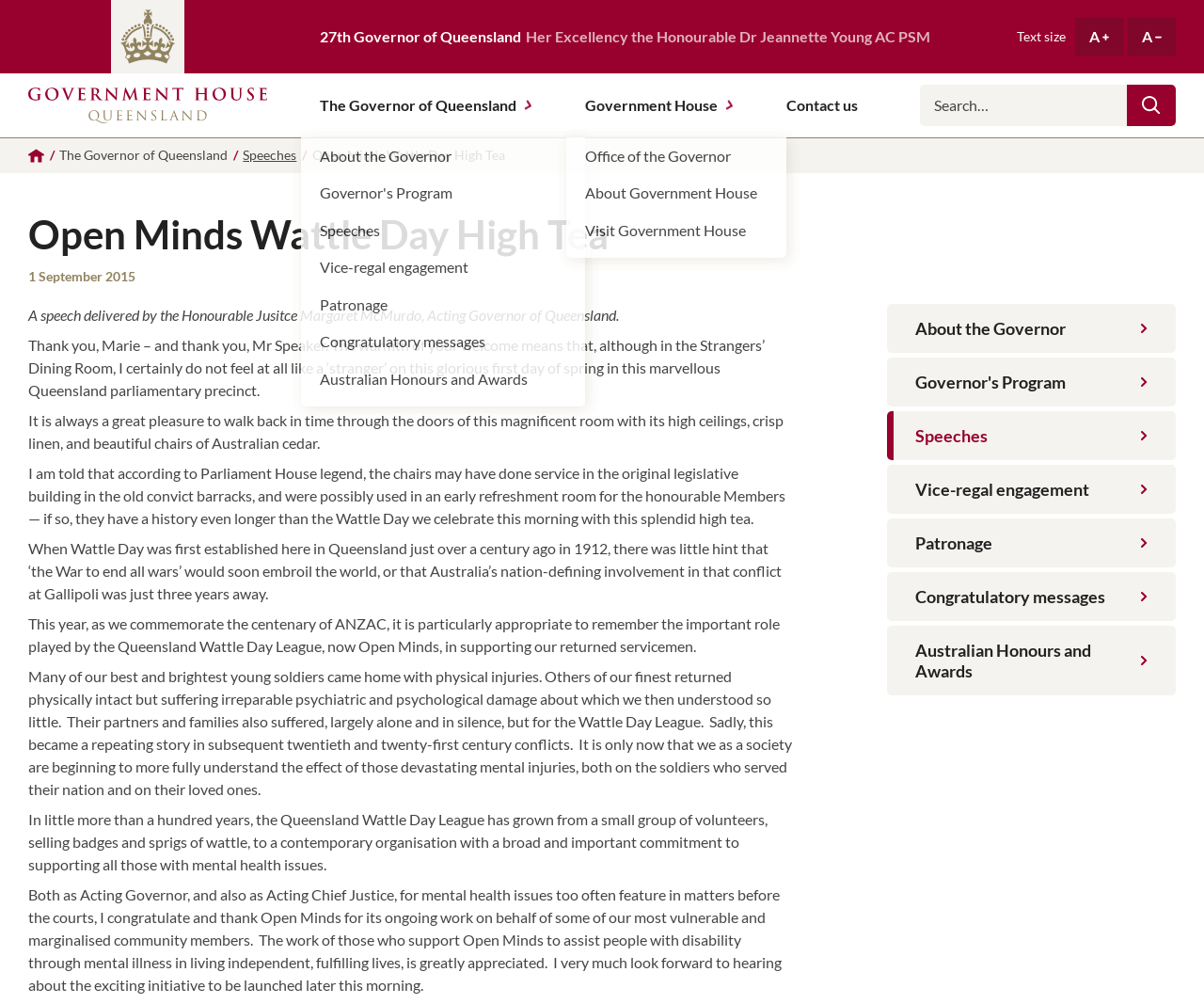Please find the bounding box coordinates in the format (top-left x, top-left y, bottom-right x, bottom-right y) for the given element description. Ensure the coordinates are floating point numbers between 0 and 1. Description: Australian Honours and Awards

[0.737, 0.623, 0.977, 0.692]